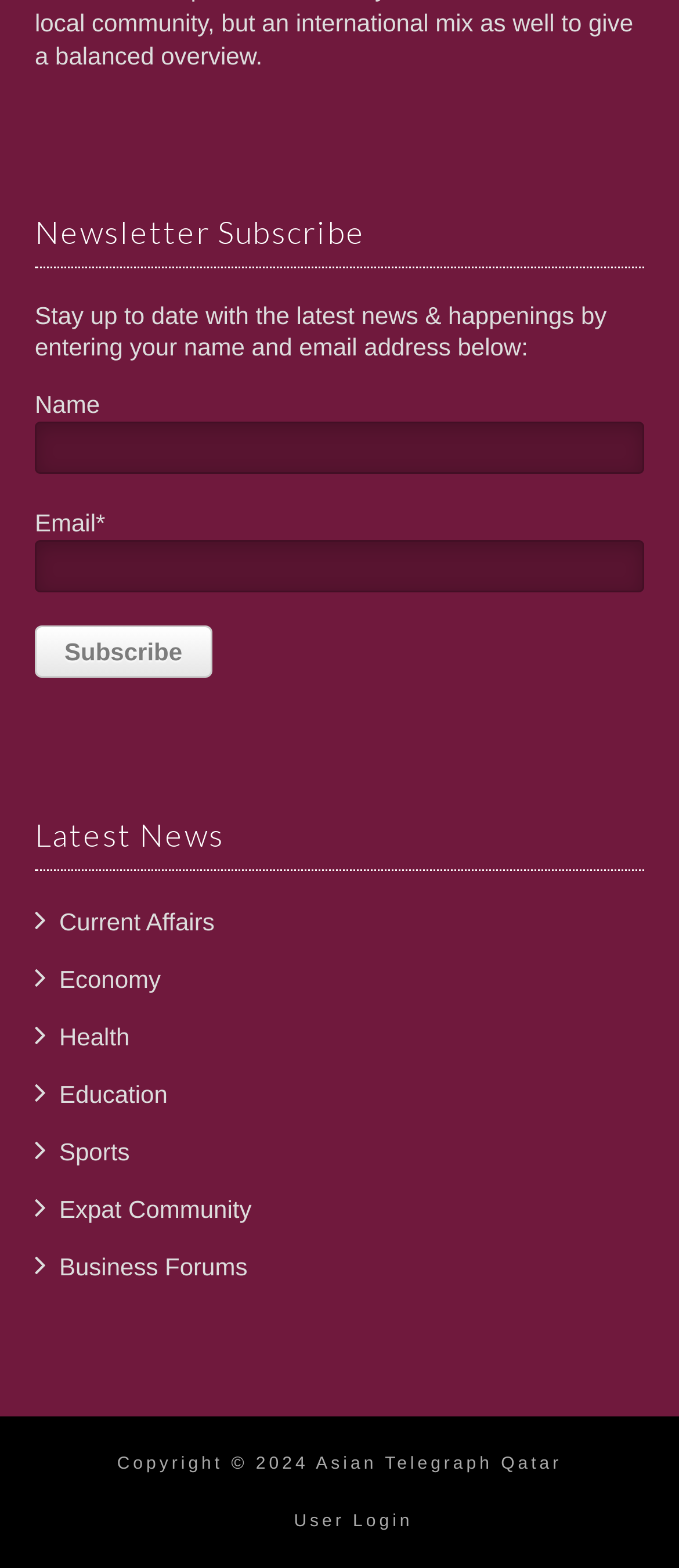Please determine the bounding box coordinates for the UI element described here. Use the format (top-left x, top-left y, bottom-right x, bottom-right y) with values bounded between 0 and 1: Business Forums

[0.087, 0.798, 0.365, 0.816]